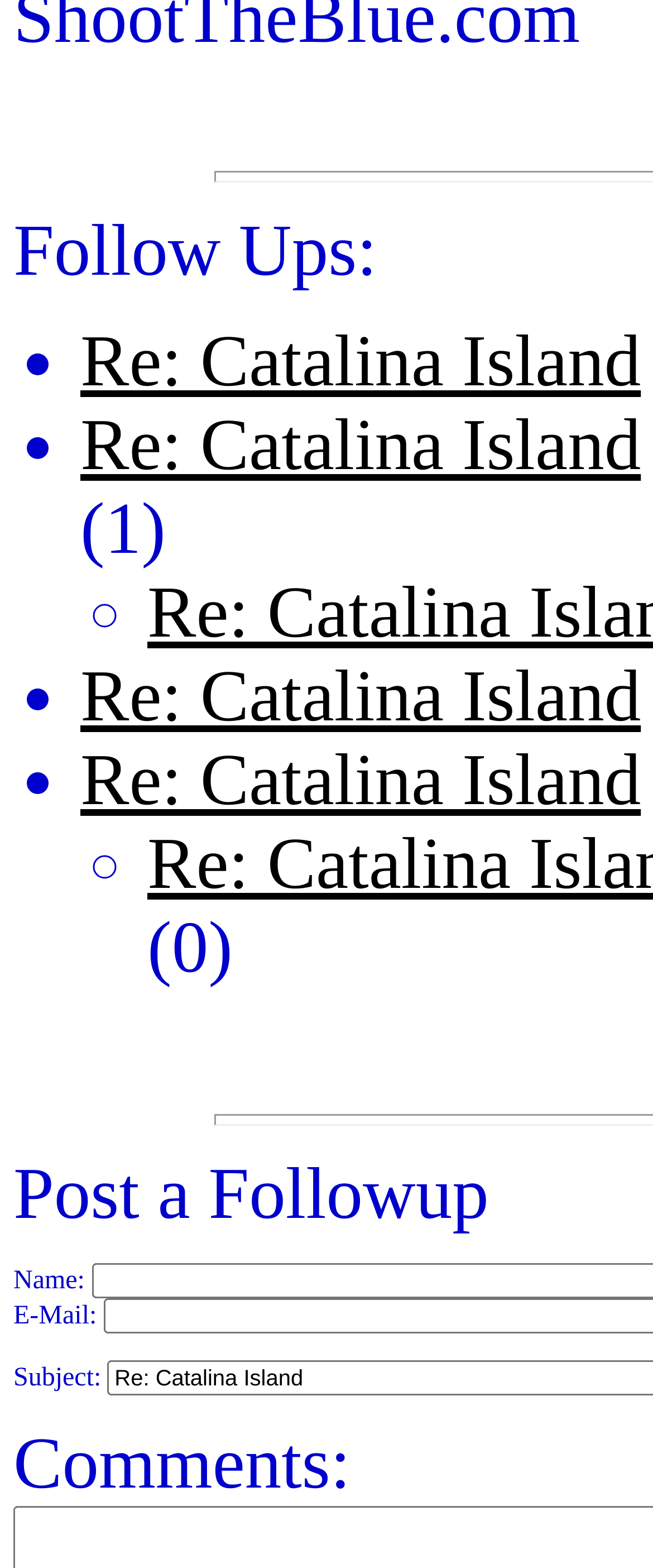Please provide a comprehensive answer to the question based on the screenshot: What is the current topic of discussion?

The webpage contains multiple links and text references to 'Catalina Island', indicating that it is the current topic of discussion or the subject of the conversation.